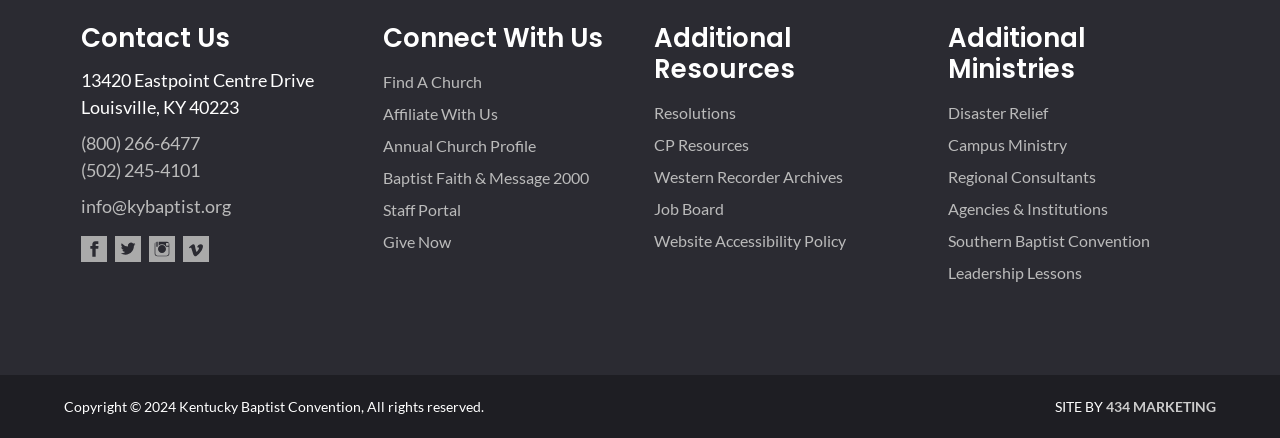Determine the bounding box coordinates for the region that must be clicked to execute the following instruction: "Contact us via phone".

[0.064, 0.301, 0.156, 0.351]